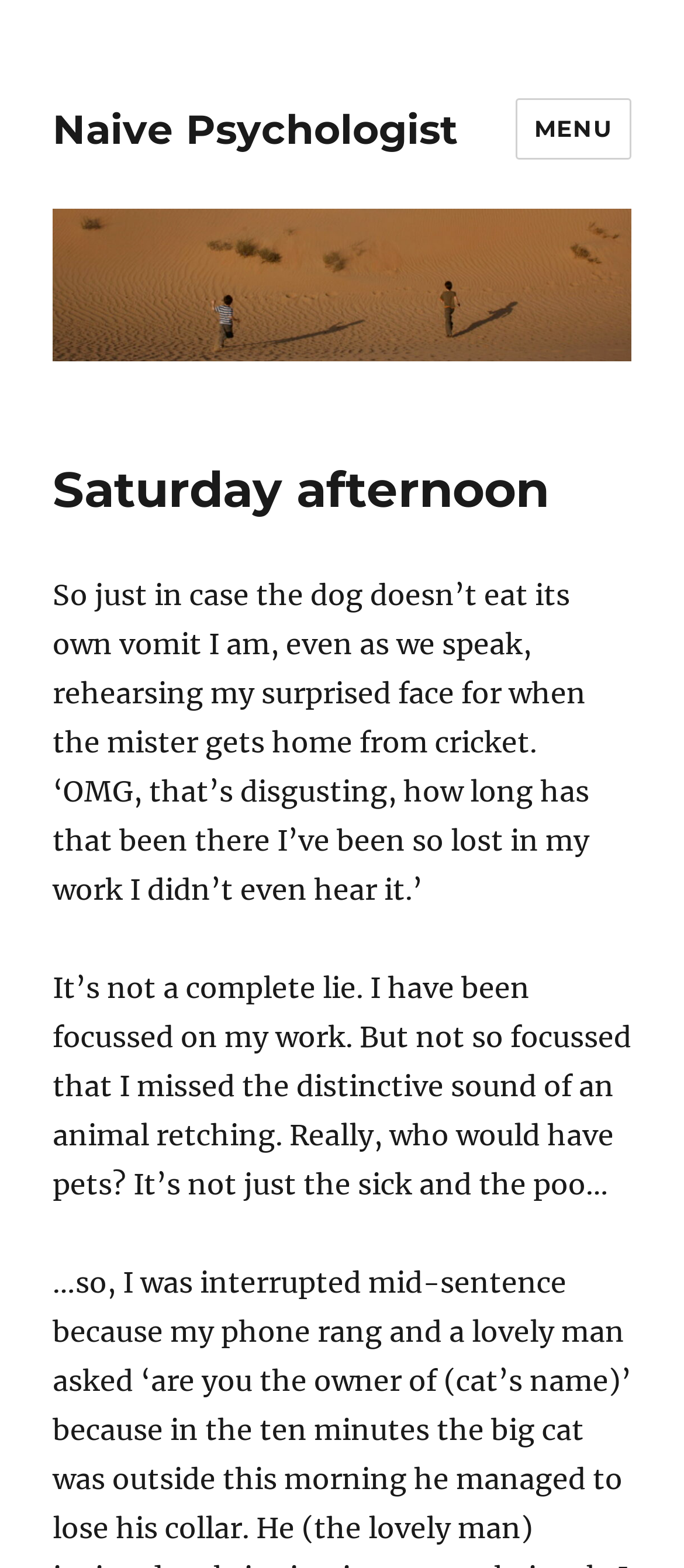What is the author's opinion about having pets?
Provide a detailed and extensive answer to the question.

The author says 'Really, who would have pets? It’s not just the sick and the poo…' which implies that the author does not think highly of having pets.